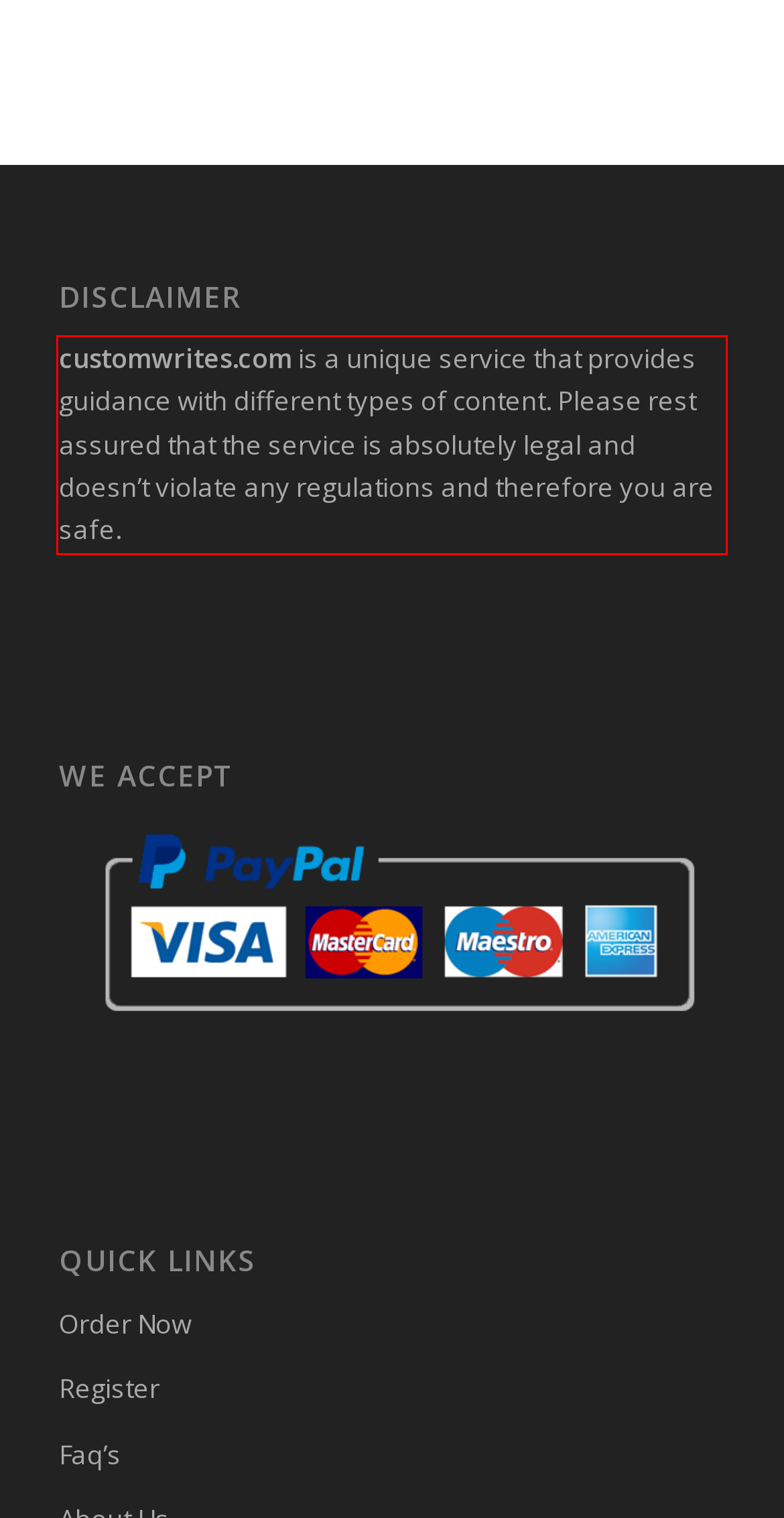In the screenshot of the webpage, find the red bounding box and perform OCR to obtain the text content restricted within this red bounding box.

customwrites.com is a unique service that provides guidance with different types of content. Please rest assured that the service is absolutely legal and doesn’t violate any regulations and therefore you are safe.